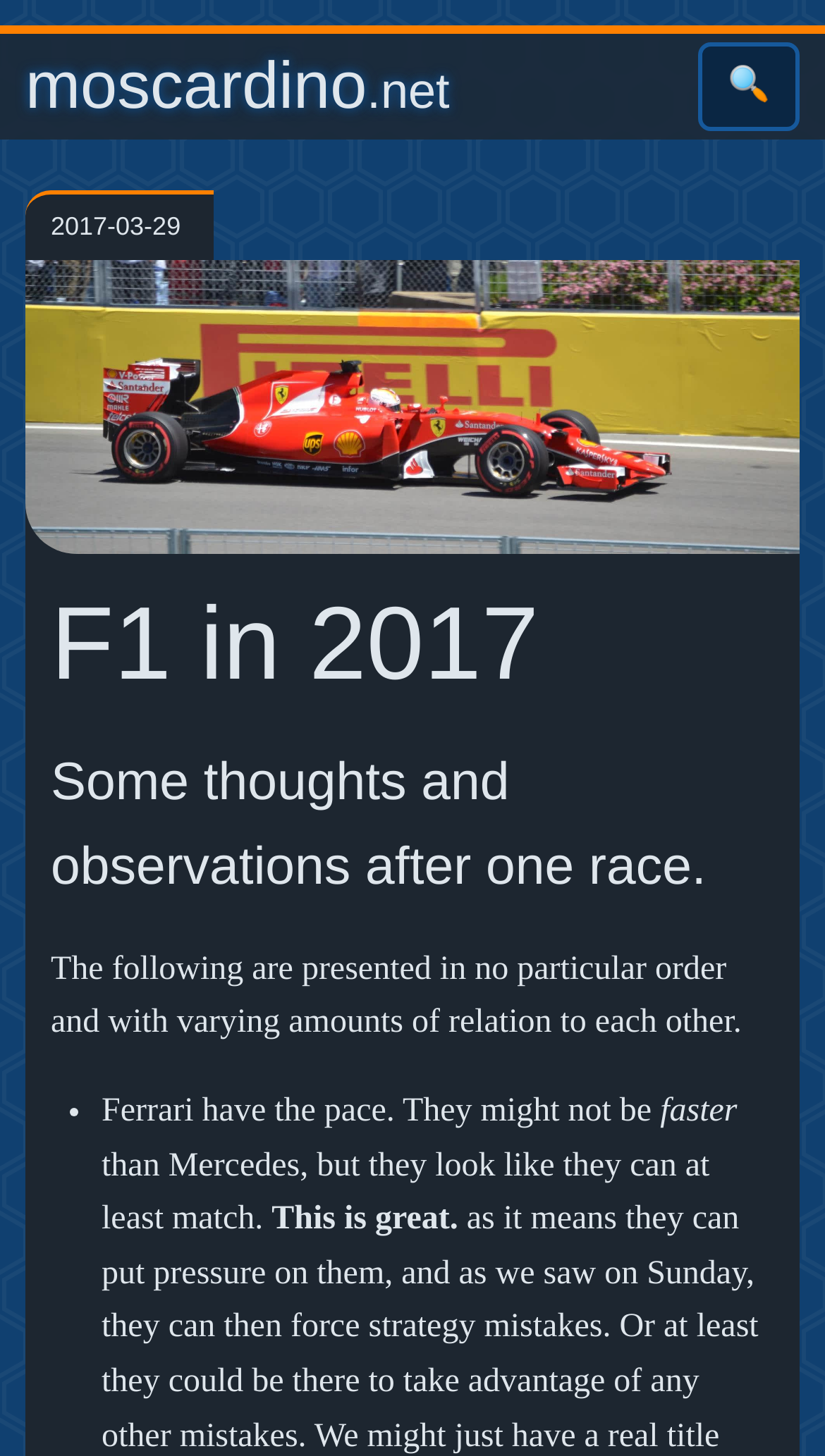Using the webpage screenshot, find the UI element described by 🔍. Provide the bounding box coordinates in the format (top-left x, top-left y, bottom-right x, bottom-right y), ensuring all values are floating point numbers between 0 and 1.

[0.846, 0.029, 0.969, 0.09]